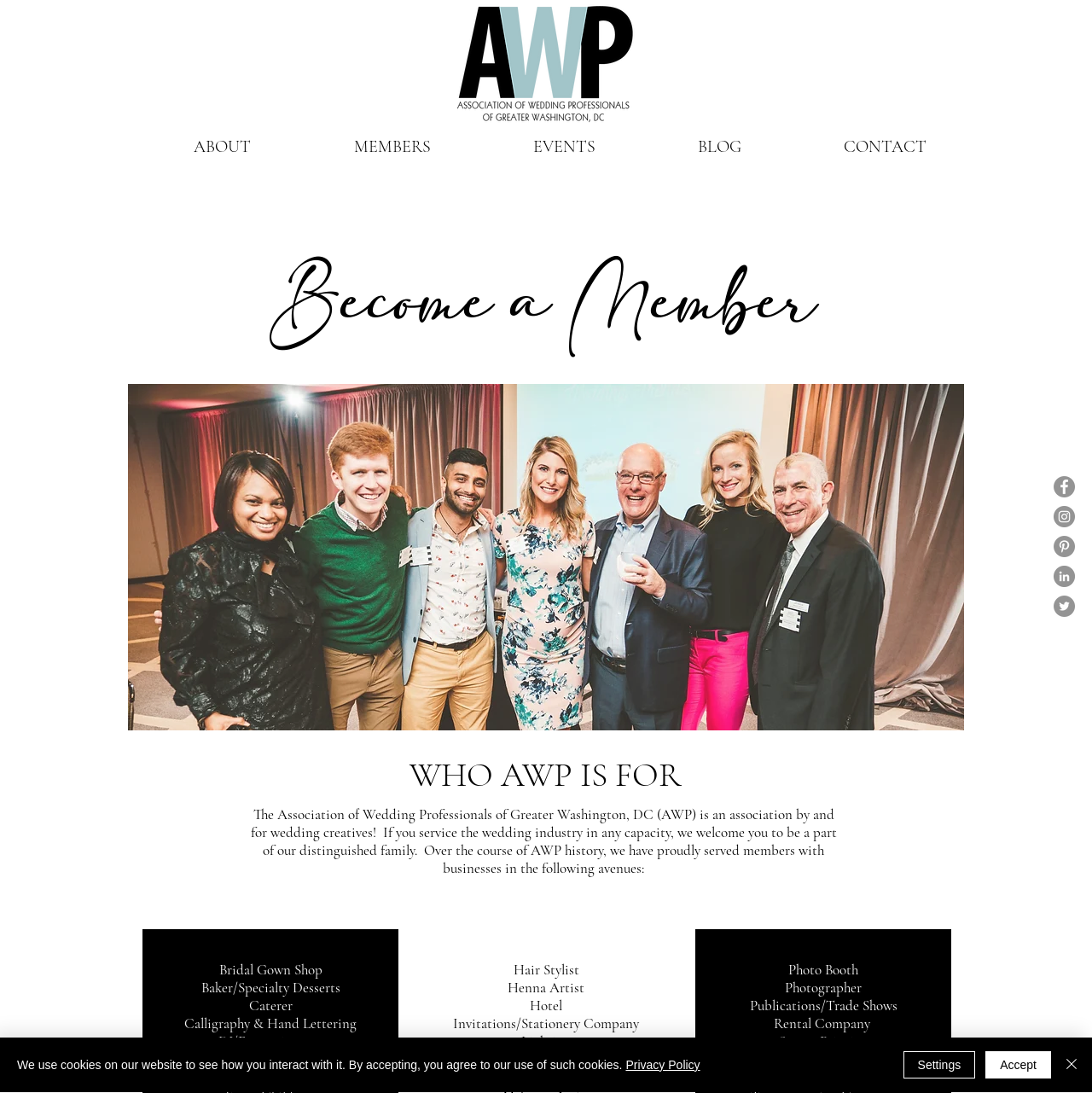What is the purpose of the Become a Member section?
Please provide a comprehensive answer to the question based on the webpage screenshot.

The Become a Member section is located in the middle of the webpage, and it appears to introduce the membership of the Association of Wedding Professionals, highlighting who AWP is for and the various types of wedding professionals that can join.